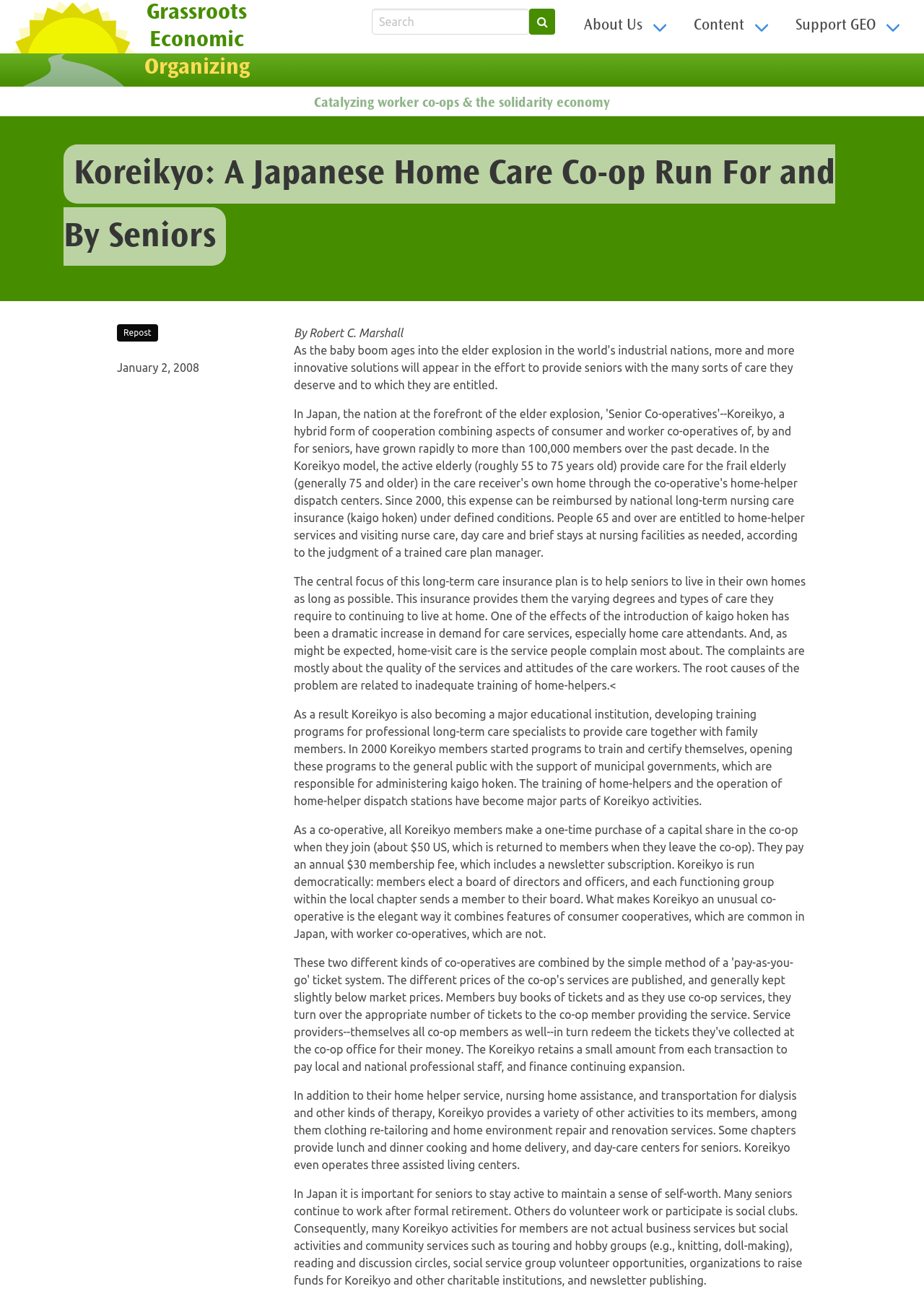How much is the annual membership fee?
Give a single word or phrase answer based on the content of the image.

$30